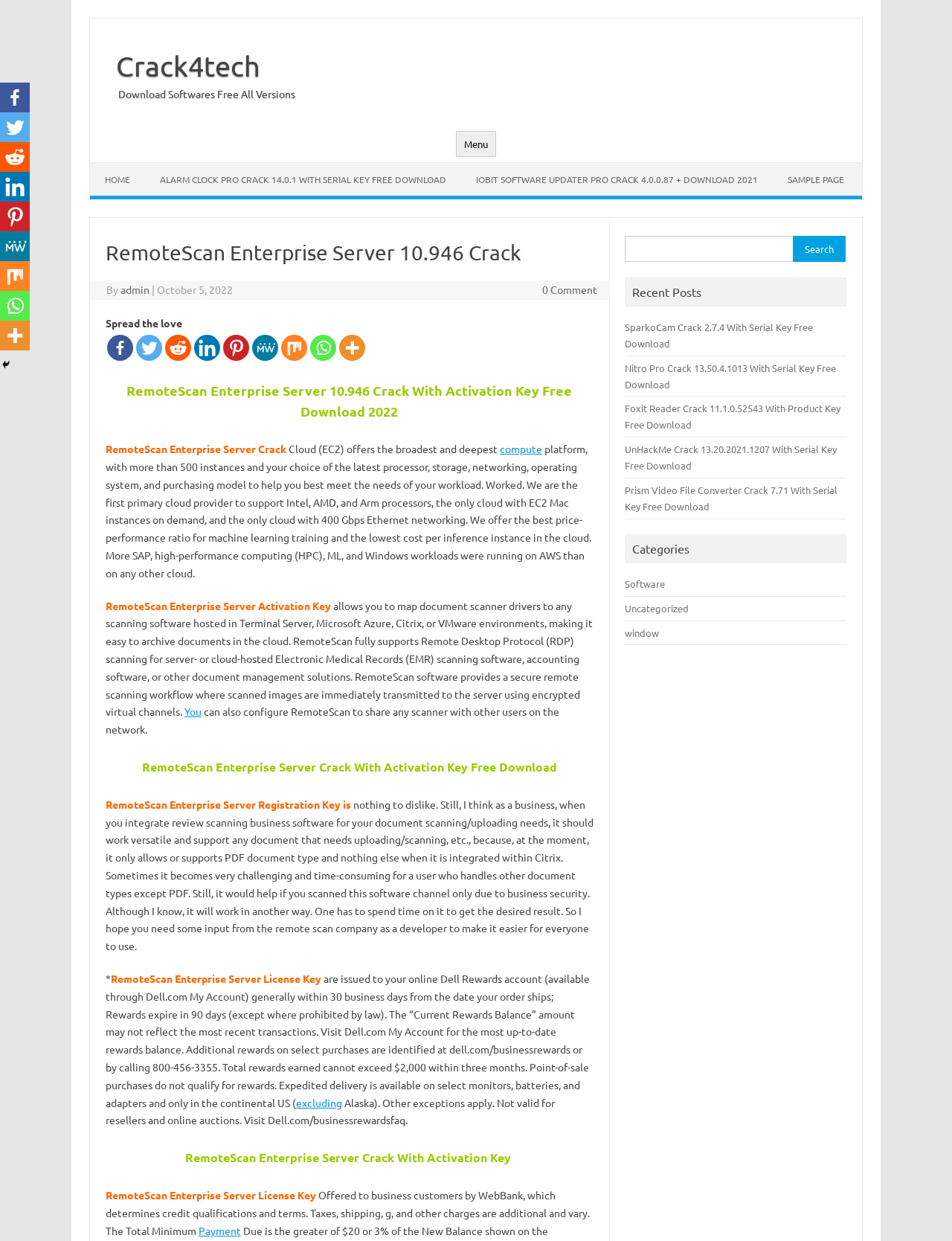Highlight the bounding box coordinates of the element that should be clicked to carry out the following instruction: "Click on the 'Facebook' link". The coordinates must be given as four float numbers ranging from 0 to 1, i.e., [left, top, right, bottom].

[0.112, 0.27, 0.14, 0.291]